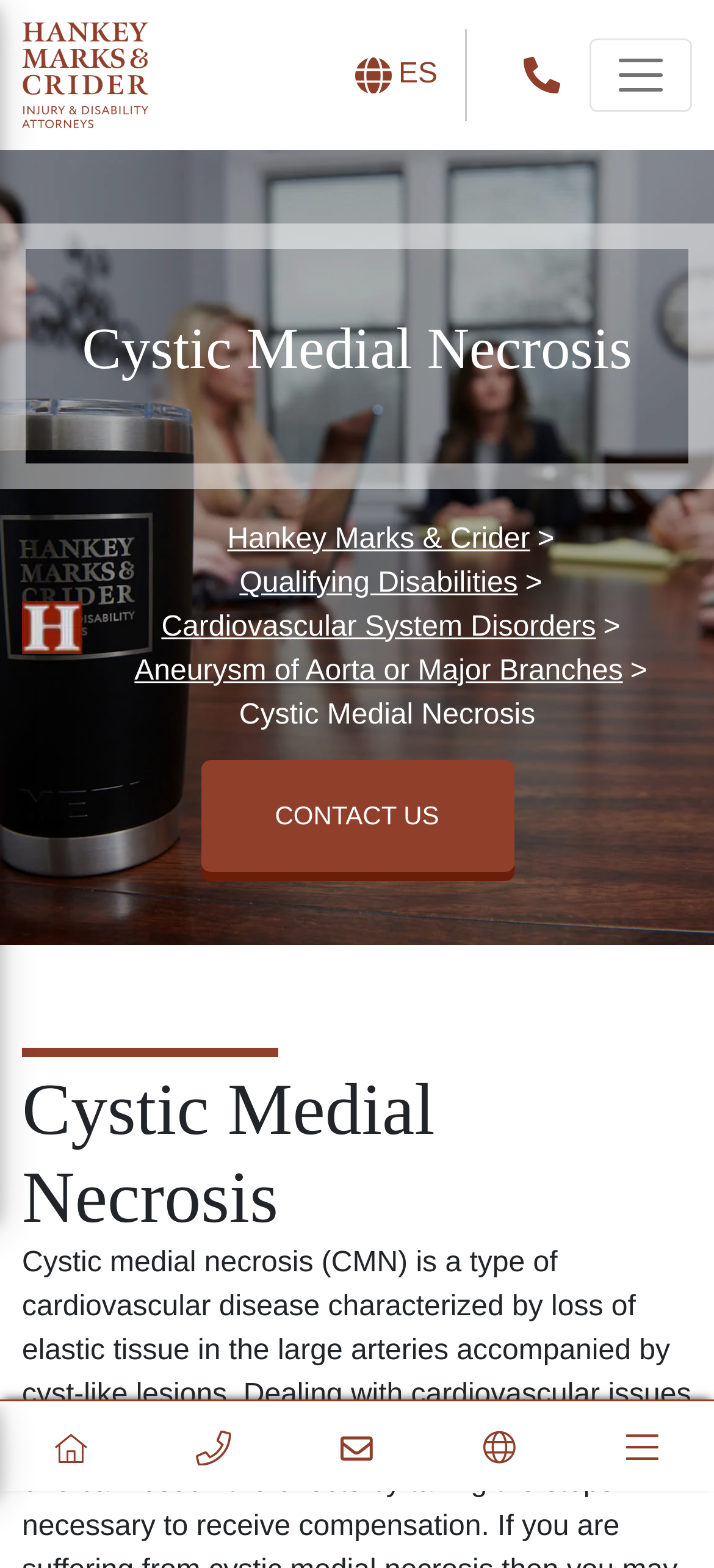What is the name of the law firm?
We need a detailed and meticulous answer to the question.

I found the name of the law firm by looking at the link with the text 'Hankey Marks & Crider' located at the top of the webpage, which suggests that it is the law firm's name.